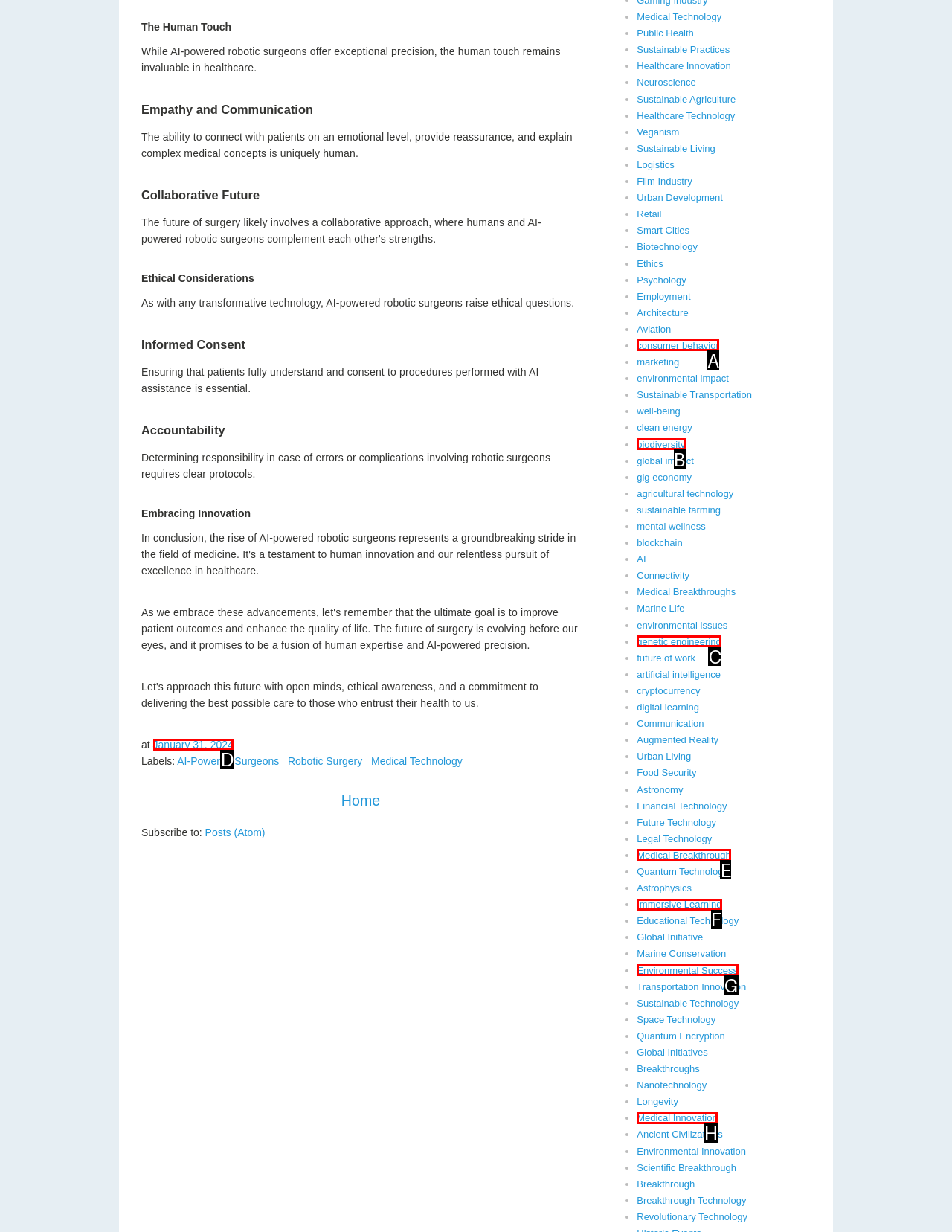Select the correct option from the given choices to perform this task: View article posted on 'January 31, 2024'. Provide the letter of that option.

D